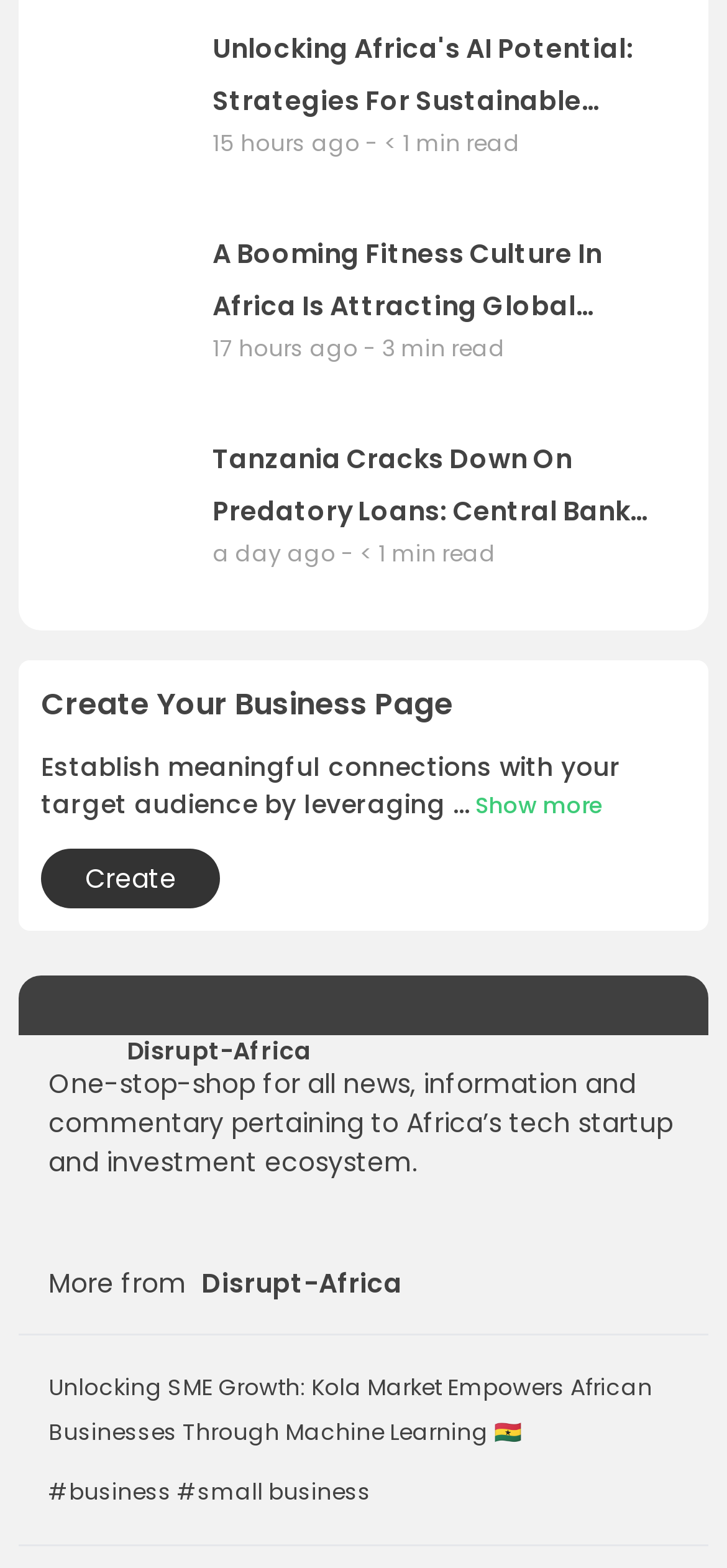Identify the bounding box of the UI element that matches this description: "parent_node: Disrupt-Africa".

[0.067, 0.641, 0.149, 0.679]